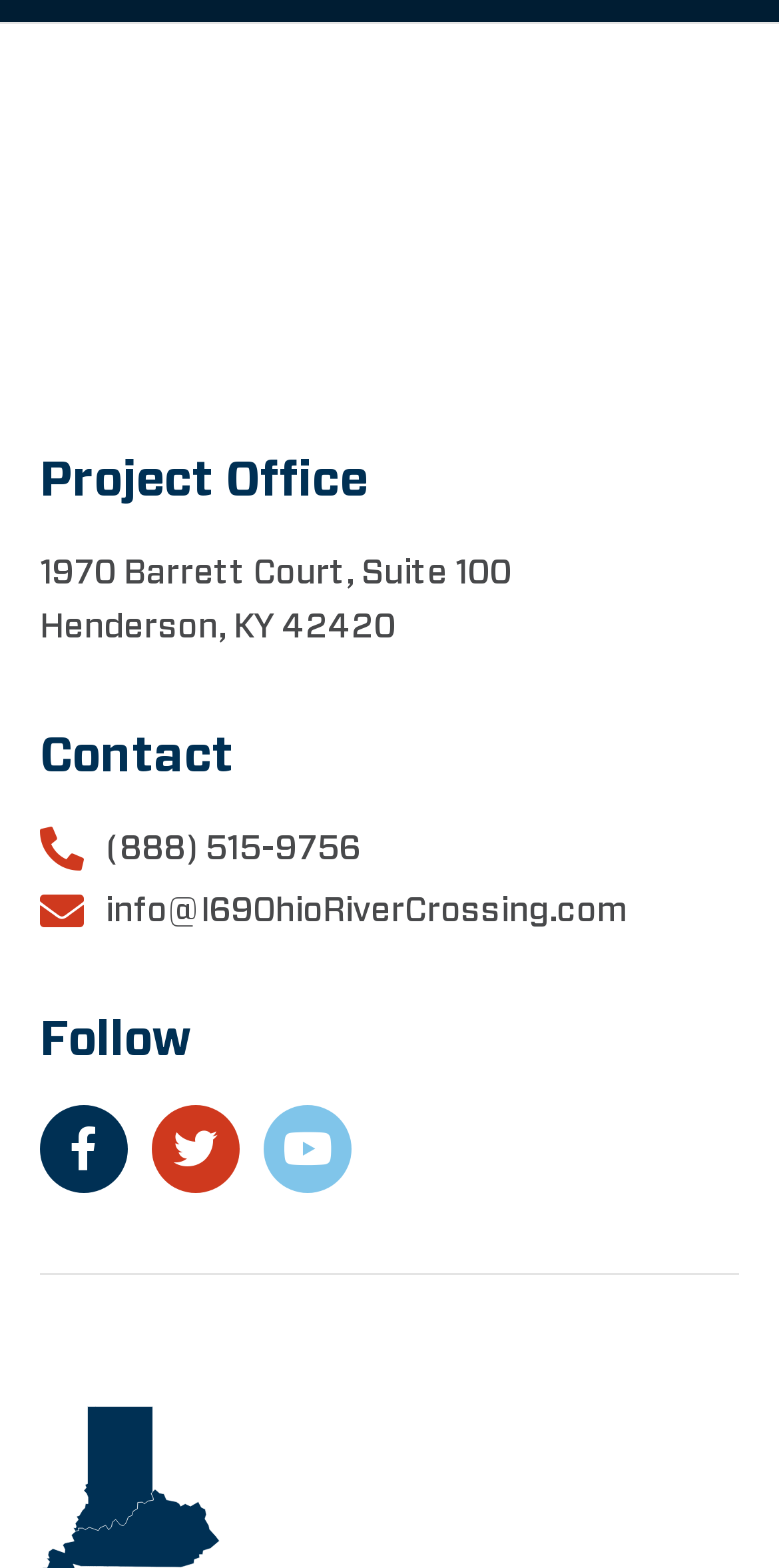Respond to the question below with a concise word or phrase:
What is the phone number to contact the office?

(888) 515-9756